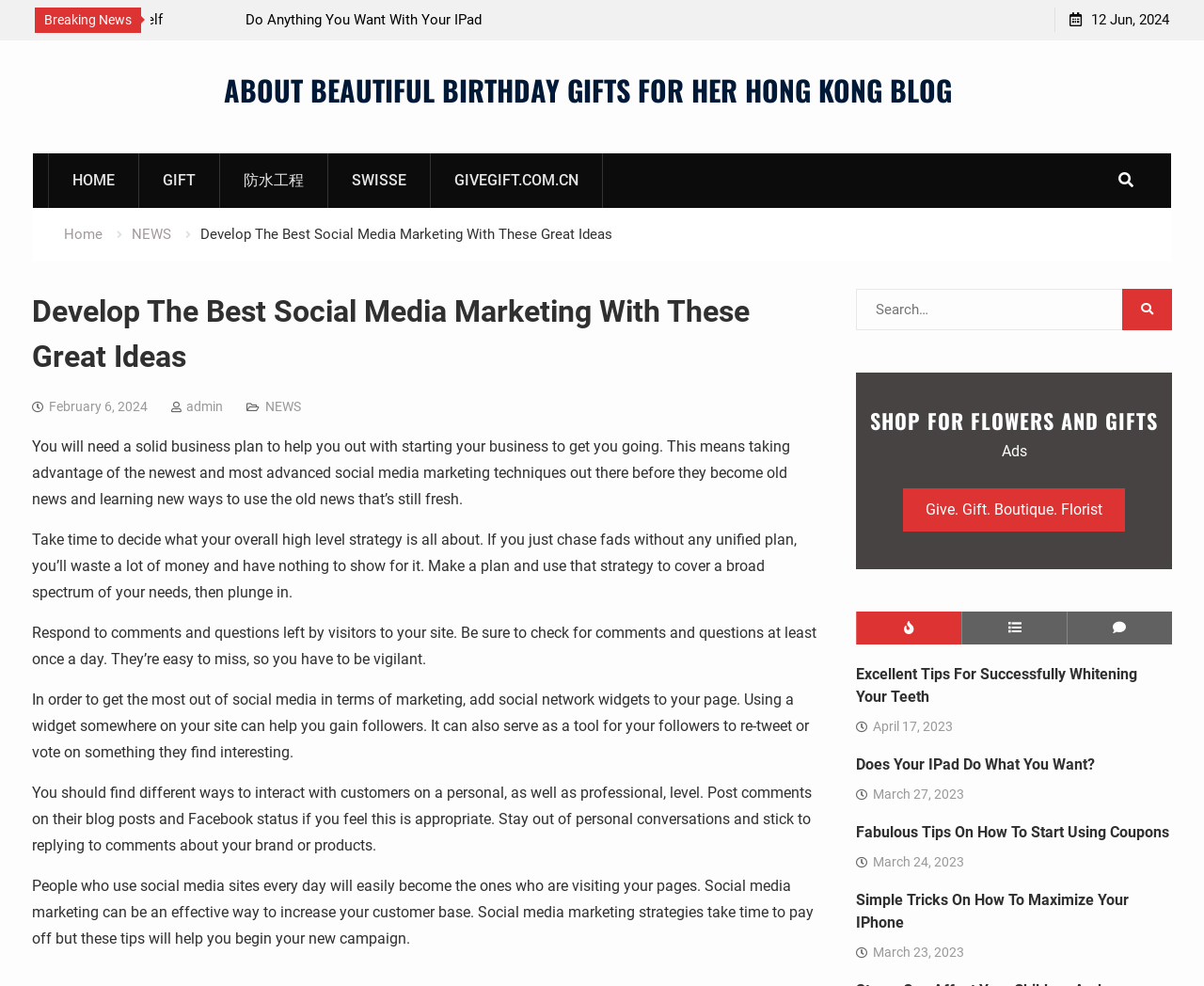Identify the bounding box for the UI element described as: "Give. Gift. Boutique. Florist". Ensure the coordinates are four float numbers between 0 and 1, formatted as [left, top, right, bottom].

[0.75, 0.495, 0.934, 0.539]